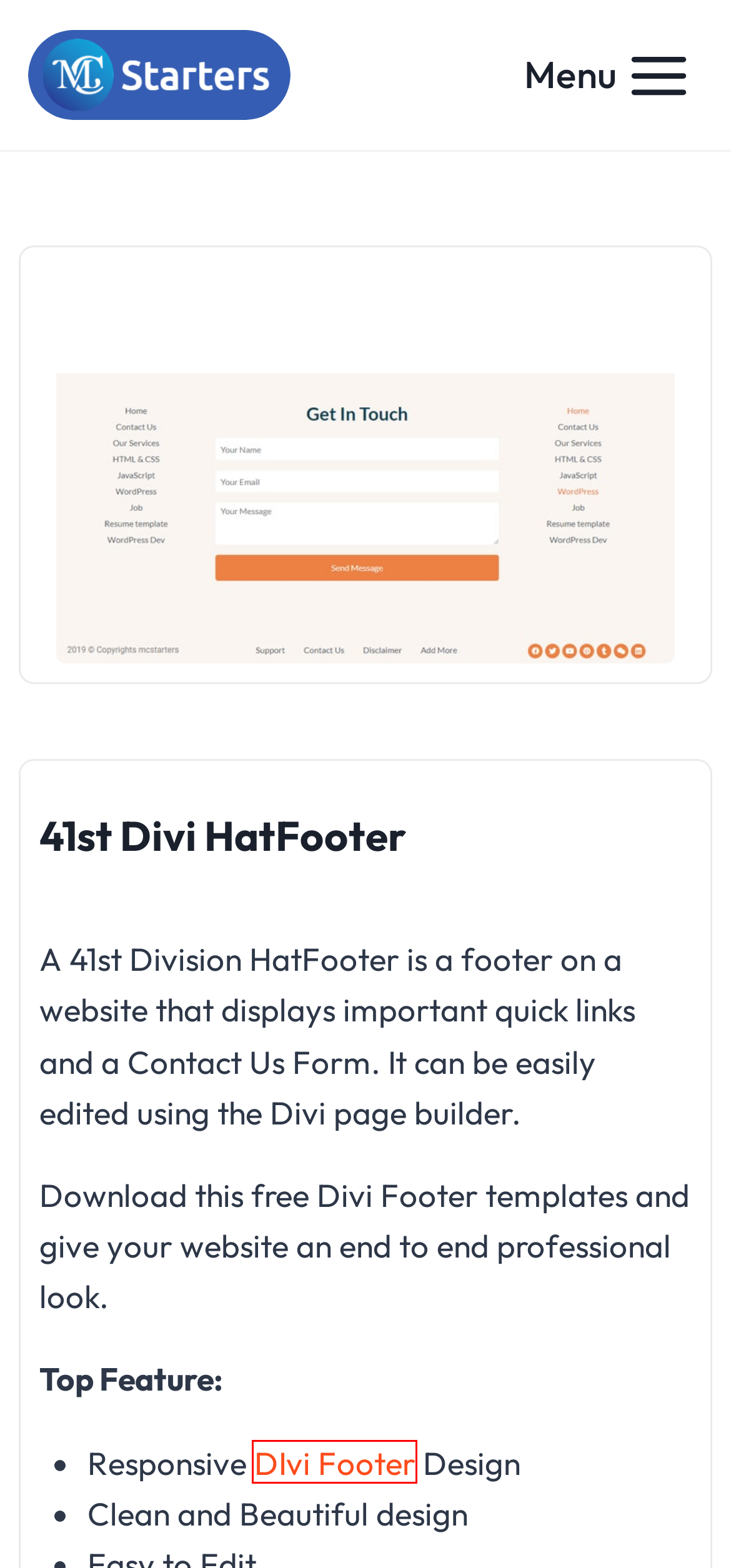Given a webpage screenshot featuring a red rectangle around a UI element, please determine the best description for the new webpage that appears after the element within the bounding box is clicked. The options are:
A. WordPress Blog Setup Service & Blog Creation Service | $50
B. Download 56 Free Elementor Footer Templates | MC Starters
C. Mc Starters Marketplace | Free Elementor & Divi Templates
D. Login | Mc Starters
E. Best Divi Theme Experts & Divi Web Design Agency | $50 Price
F. Best WordPress Customization Services | @ $39 Only
G. Privacy Policy – Mc Starters
H. Download 50+ Free Divi Footer Layout Pack | MC Starters

H